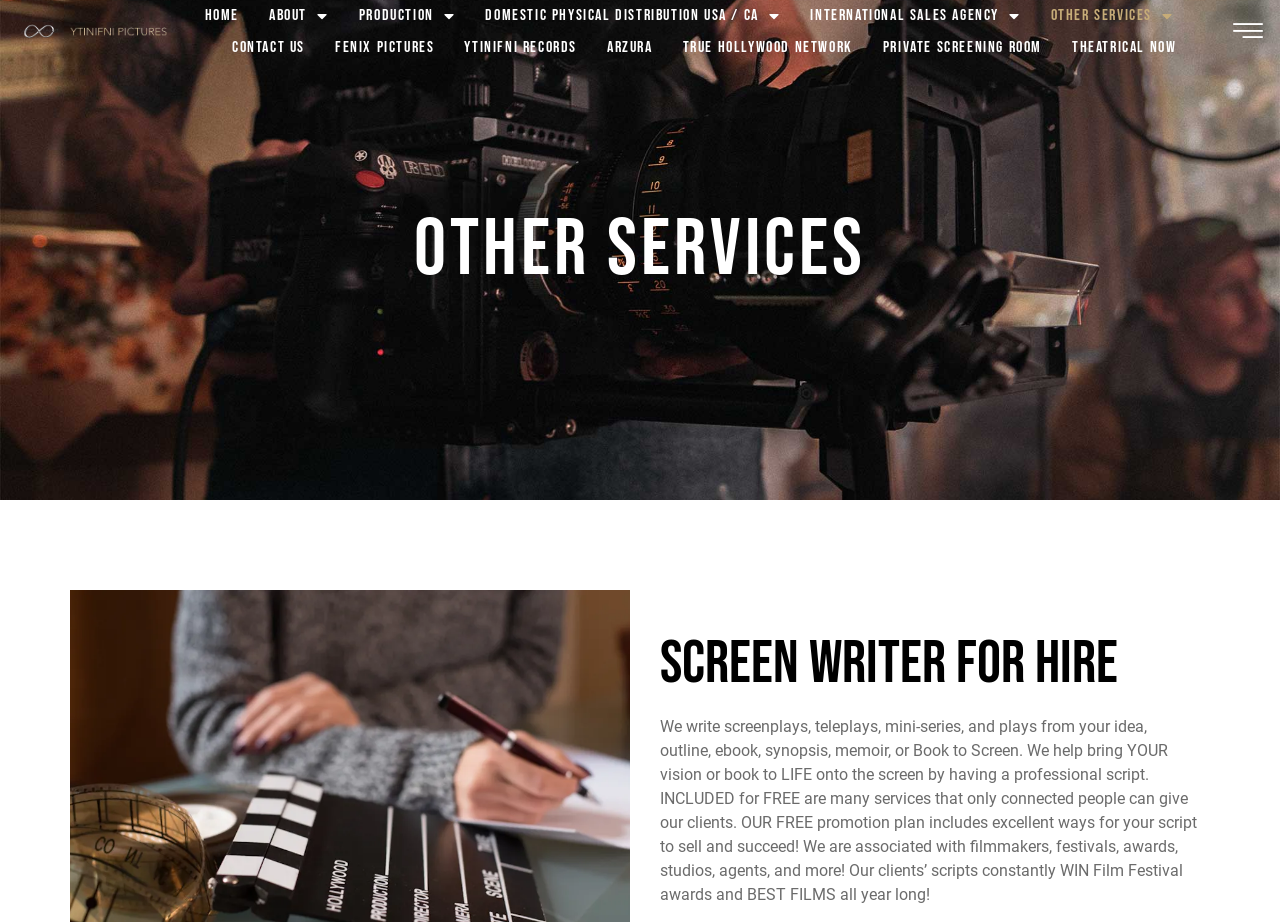Explain the contents of the webpage comprehensively.

The webpage is about YTINIFNI PICTURES' other services. At the top, there is a navigation menu with several links, including "HOME", "ABOUT", "PRODUCTION", "DOMESTIC PHYSICAL DISTRIBUTION USA / CA", "INTERNATIONAL SALES AGENCY", "OTHER SERVICES", and "CONTACT US". These links are positioned horizontally across the top of the page, with "HOME" on the left and "CONTACT US" on the right.

Below the navigation menu, there is a heading that reads "Other Services". Underneath this heading, there are several links to various services, including "FENIX PICTURES", "YTINIFNI RECORDS", "ARZURA", "TRUE HOLLYWOOD NETWORK", "PRIVATE SCREENING ROOM", and "THEATRICAL NOW". These links are positioned in a vertical column, with "FENIX PICTURES" at the top and "THEATRICAL NOW" at the bottom.

Further down the page, there is another heading that reads "Screen Writer For Hire". Below this heading, there is a block of text that describes the screenwriting services offered by YTINIFNI PICTURES. The text explains that they can write screenplays, teleplays, mini-series, and plays from an idea, outline, ebook, synopsis, memoir, or book, and that they offer a free promotion plan to help clients' scripts succeed. The text also mentions that their clients' scripts have won film festival awards and have been successful.

In the top-right corner of the page, there is a link to an "offcanvas-menu".